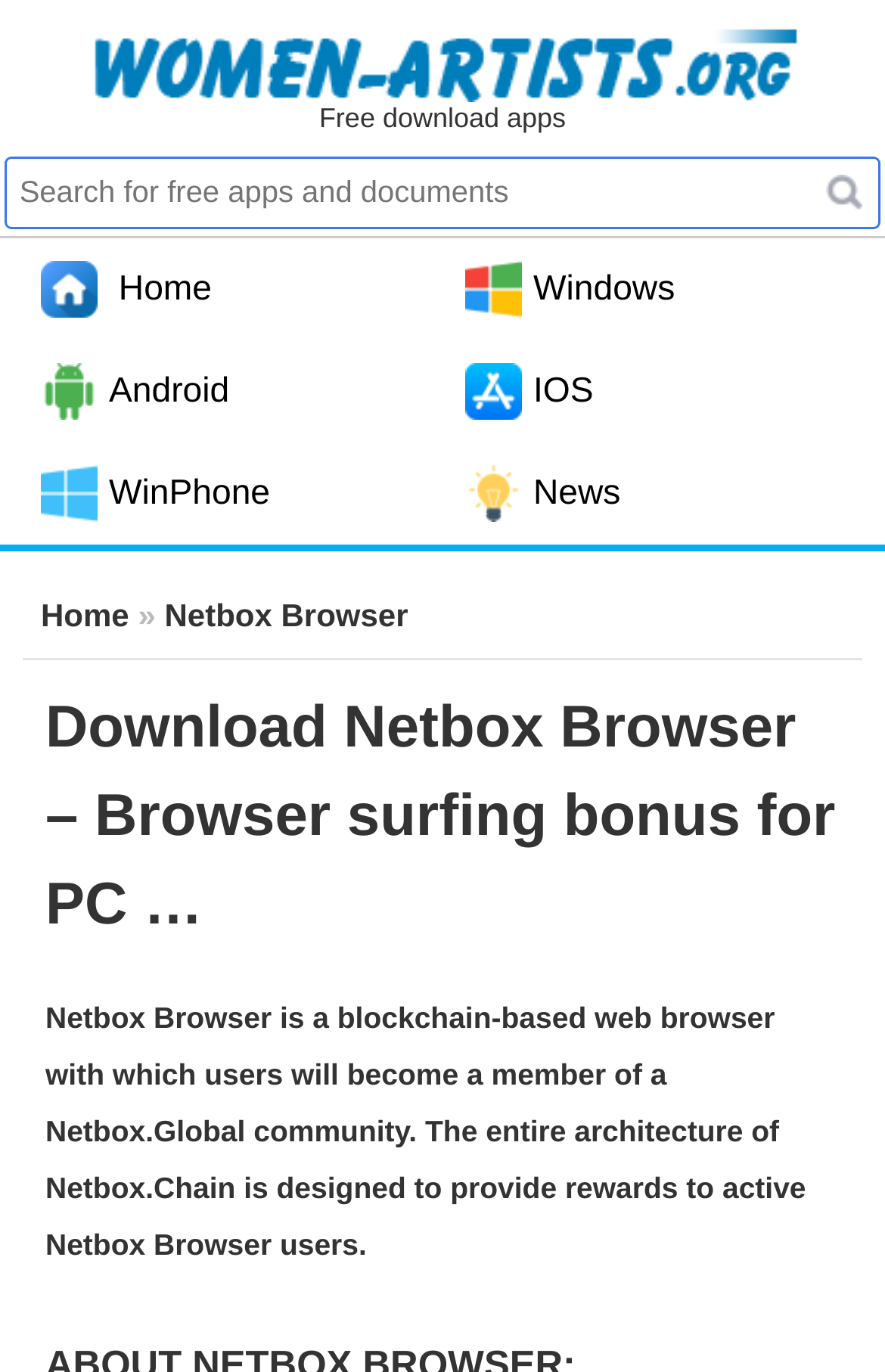Answer the question in a single word or phrase:
What is the name of the browser?

Netbox Browser